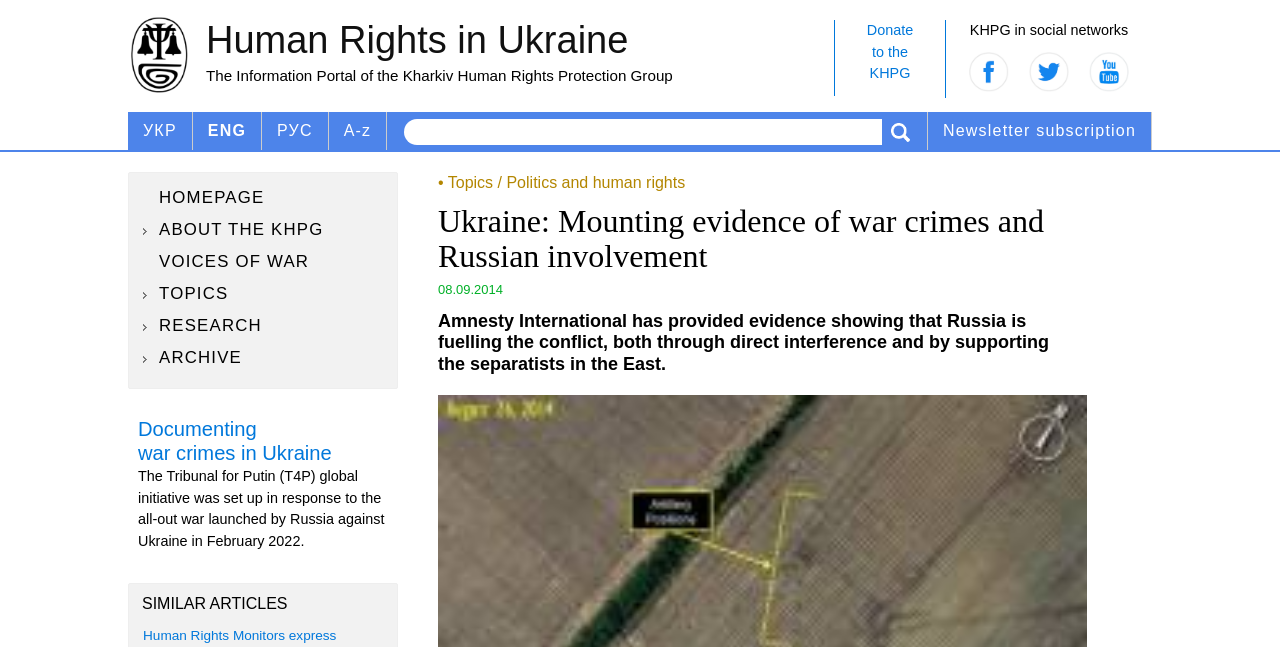Identify the bounding box coordinates for the element that needs to be clicked to fulfill this instruction: "Visit the homepage". Provide the coordinates in the format of four float numbers between 0 and 1: [left, top, right, bottom].

[0.105, 0.287, 0.31, 0.325]